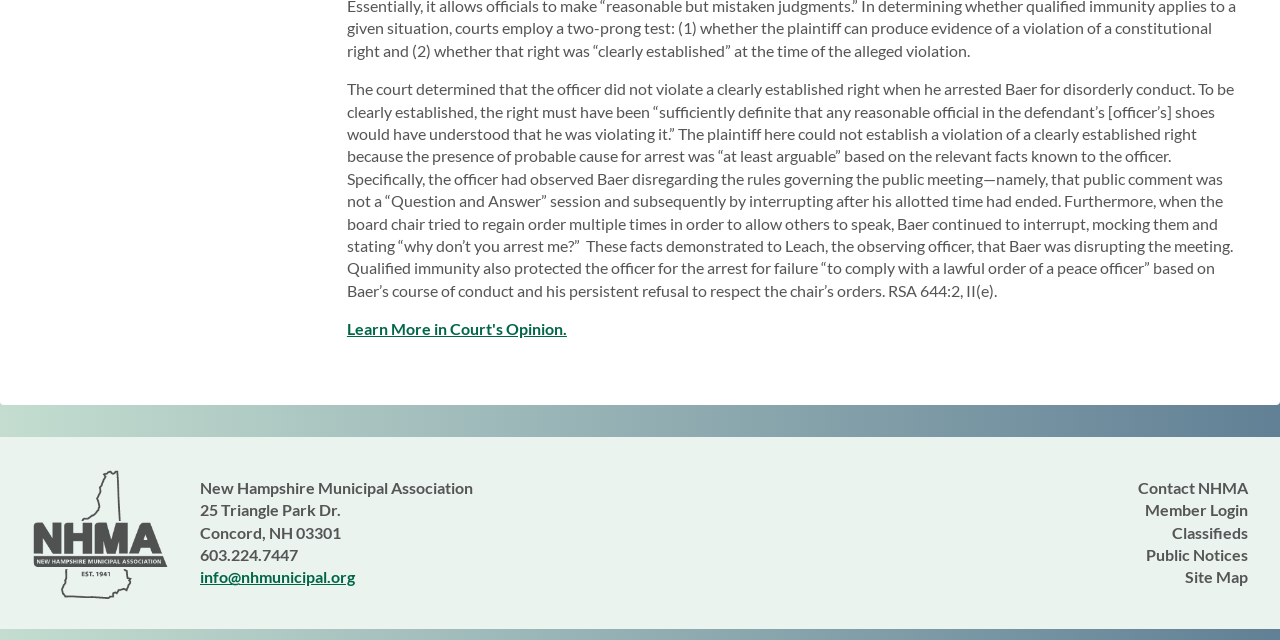Using the webpage screenshot, locate the HTML element that fits the following description and provide its bounding box: "info@nhmunicipal.org".

[0.156, 0.886, 0.277, 0.916]